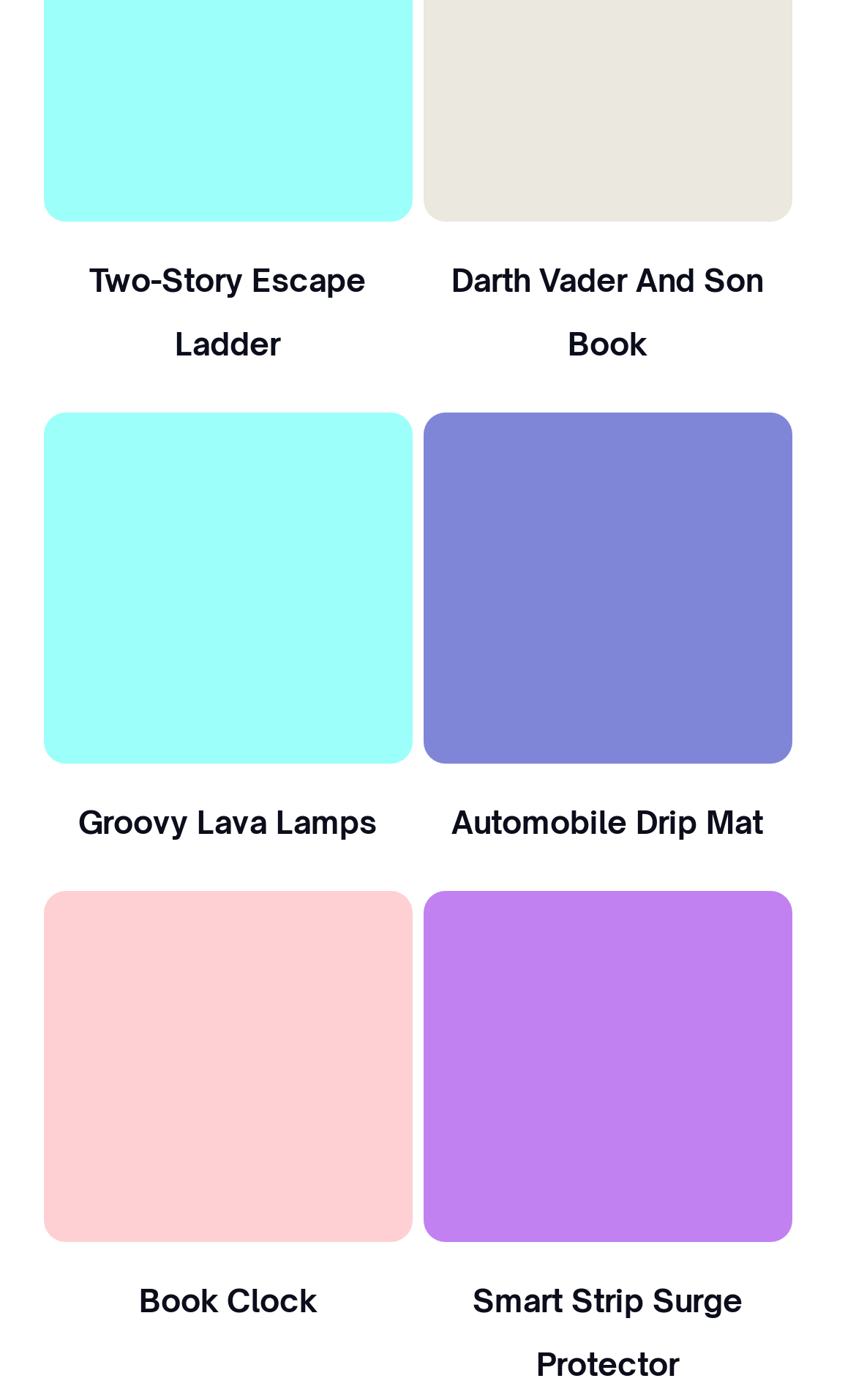Using the format (top-left x, top-left y, bottom-right x, bottom-right y), provide the bounding box coordinates for the described UI element. All values should be floating point numbers between 0 and 1: Darth Vader And Son Book

[0.528, 0.178, 0.892, 0.262]